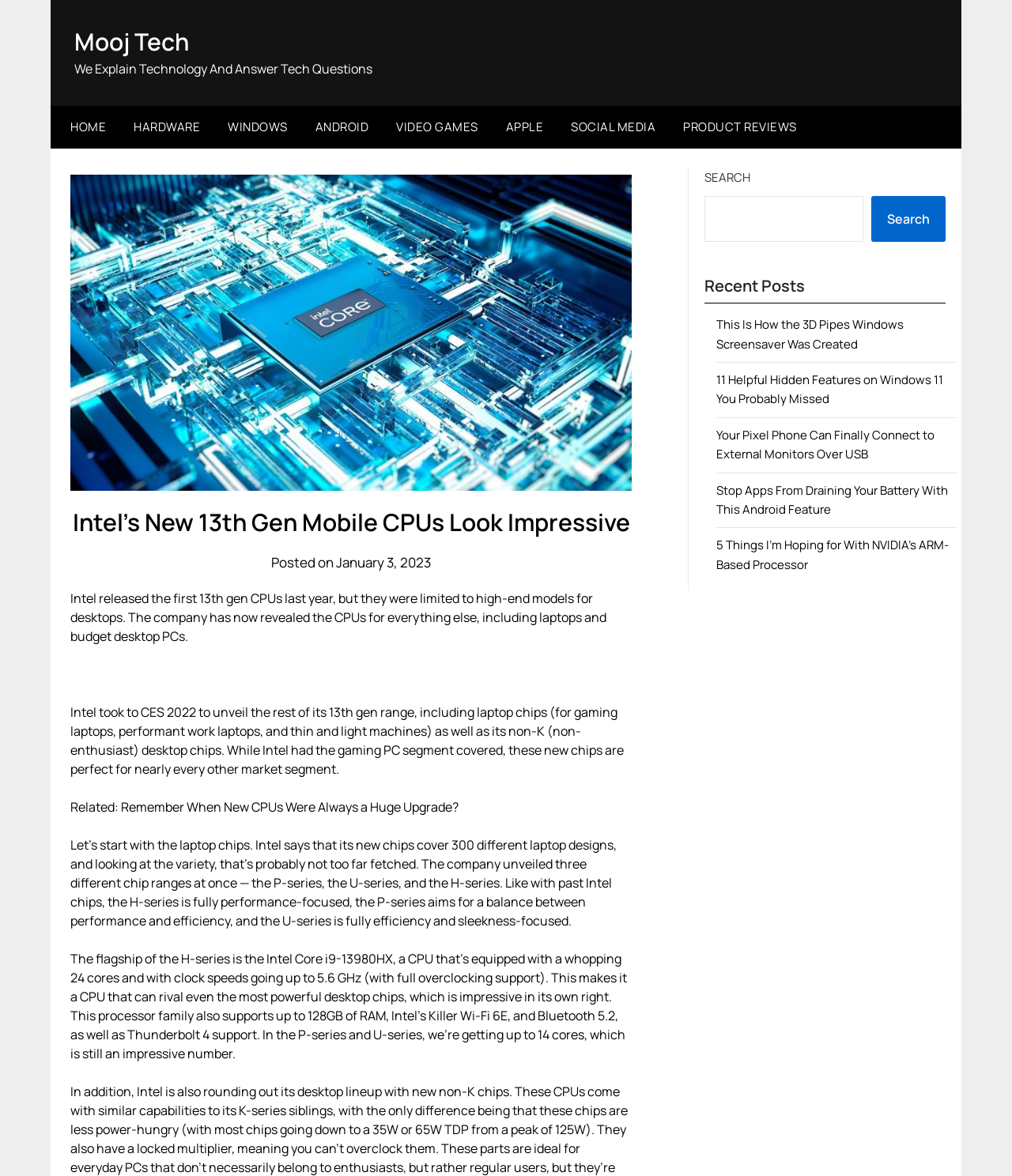Generate a comprehensive description of the webpage content.

The webpage is about technology news, specifically focusing on Intel's new 13th generation mobile CPUs. At the top, there is a header section with a link to "Mooj Tech" and a tagline "We Explain Technology And Answer Tech Questions". Below this, there is a navigation menu with links to various categories such as "HOME", "HARDWARE", "WINDOWS", and more.

The main content of the page is an article about Intel's new CPUs, which is divided into several paragraphs. The article title "Intel’s New 13th Gen Mobile CPUs Look Impressive" is prominently displayed at the top, followed by a brief summary of the article. The article itself discusses the features and specifications of the new CPUs, including their performance, power efficiency, and compatibility with various laptop designs.

To the right of the article, there is a search bar with a "SEARCH" button, and below it, a section titled "Recent Posts" with links to other technology-related articles. There are five links in total, with titles such as "This Is How the 3D Pipes Windows Screensaver Was Created" and "Stop Apps From Draining Your Battery With This Android Feature".

Overall, the webpage has a clean and organized layout, with a clear focus on technology news and articles.